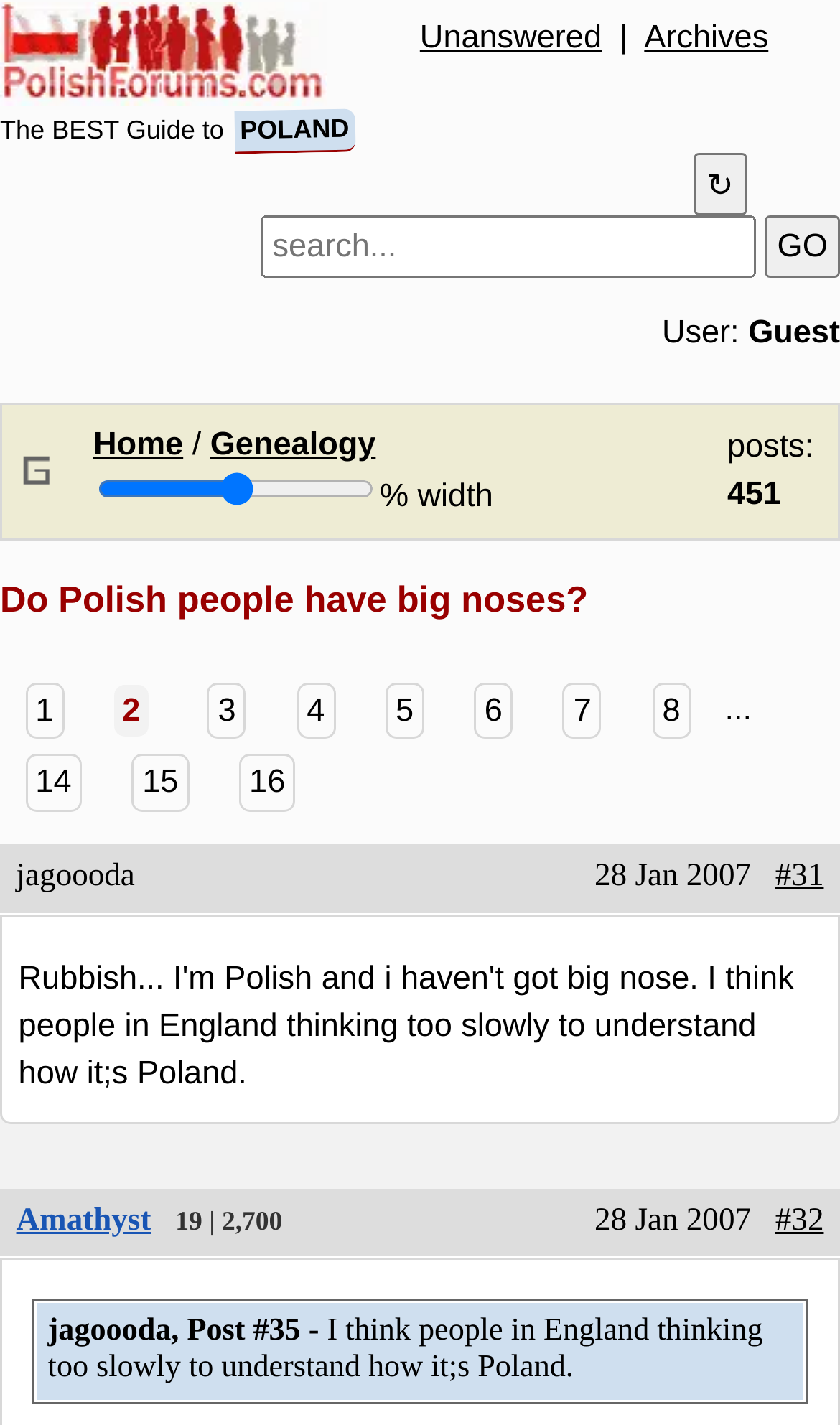Please give a short response to the question using one word or a phrase:
How many posts are there in total?

451